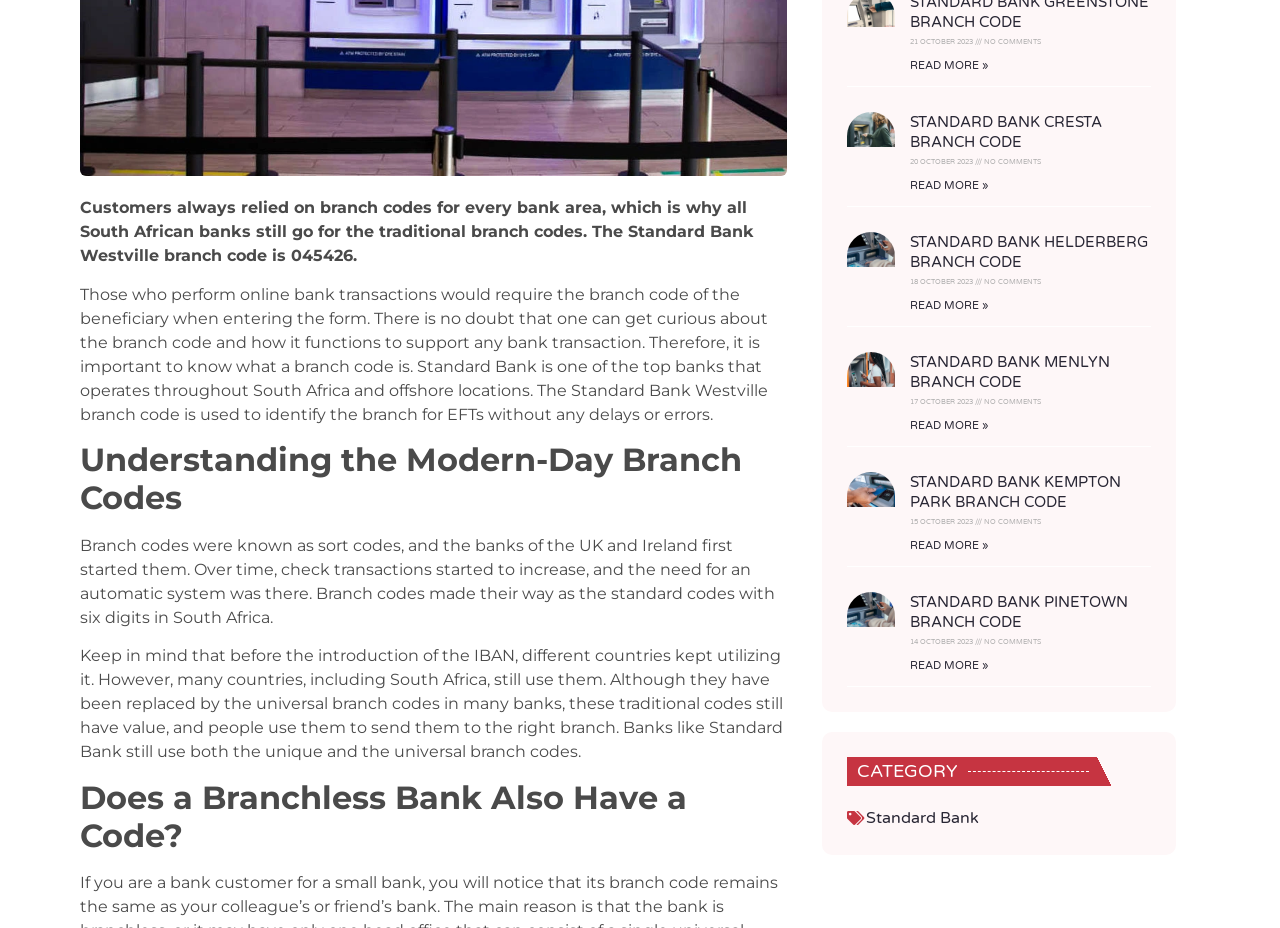Identify the bounding box of the UI element that matches this description: "Read More »".

[0.711, 0.064, 0.772, 0.078]